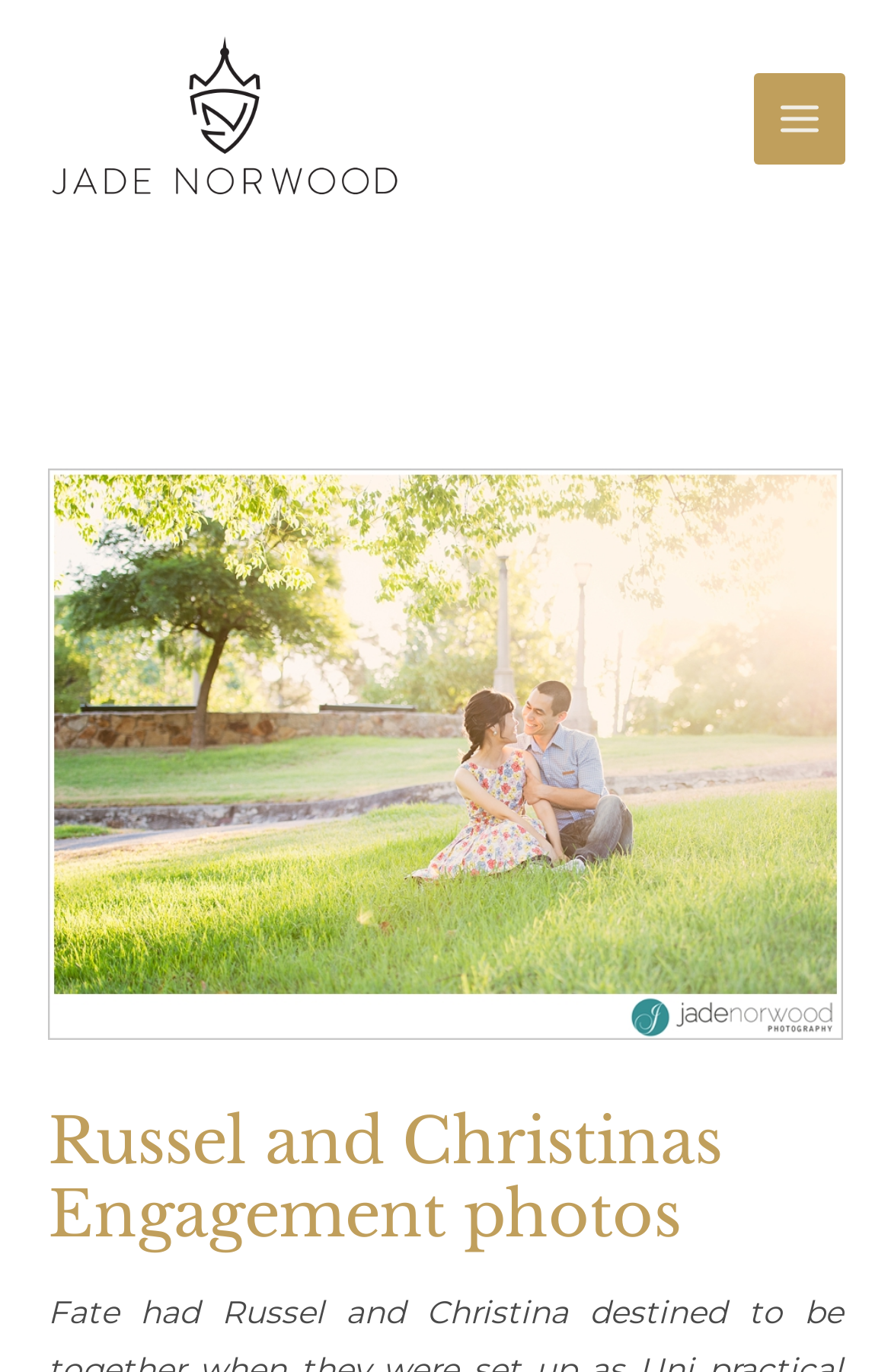Offer a comprehensive description of the webpage’s content and structure.

The webpage appears to be a photography portfolio page, specifically showcasing Russel and Christina's engagement photos. At the top left, there is a link and an image with the text "Adelaide Wedding Photographer Jade Norwood Photography", which likely serves as the photographer's logo or branding.

On the top right, there is a button labeled "Main Menu" that is not expanded. Next to the button, there is a small image, possibly an icon.

Below the top section, the page is dominated by a large header section that takes up most of the page. Within this section, there is a prominent image of the engaged couple, likely one of the featured photos from the engagement shoot. Above the image, there is a heading that reads "Russel and Christinas Engagement photos", which is centered and takes up the full width of the page.

Overall, the page has a clean and simple layout, with a focus on showcasing the beautiful engagement photos.